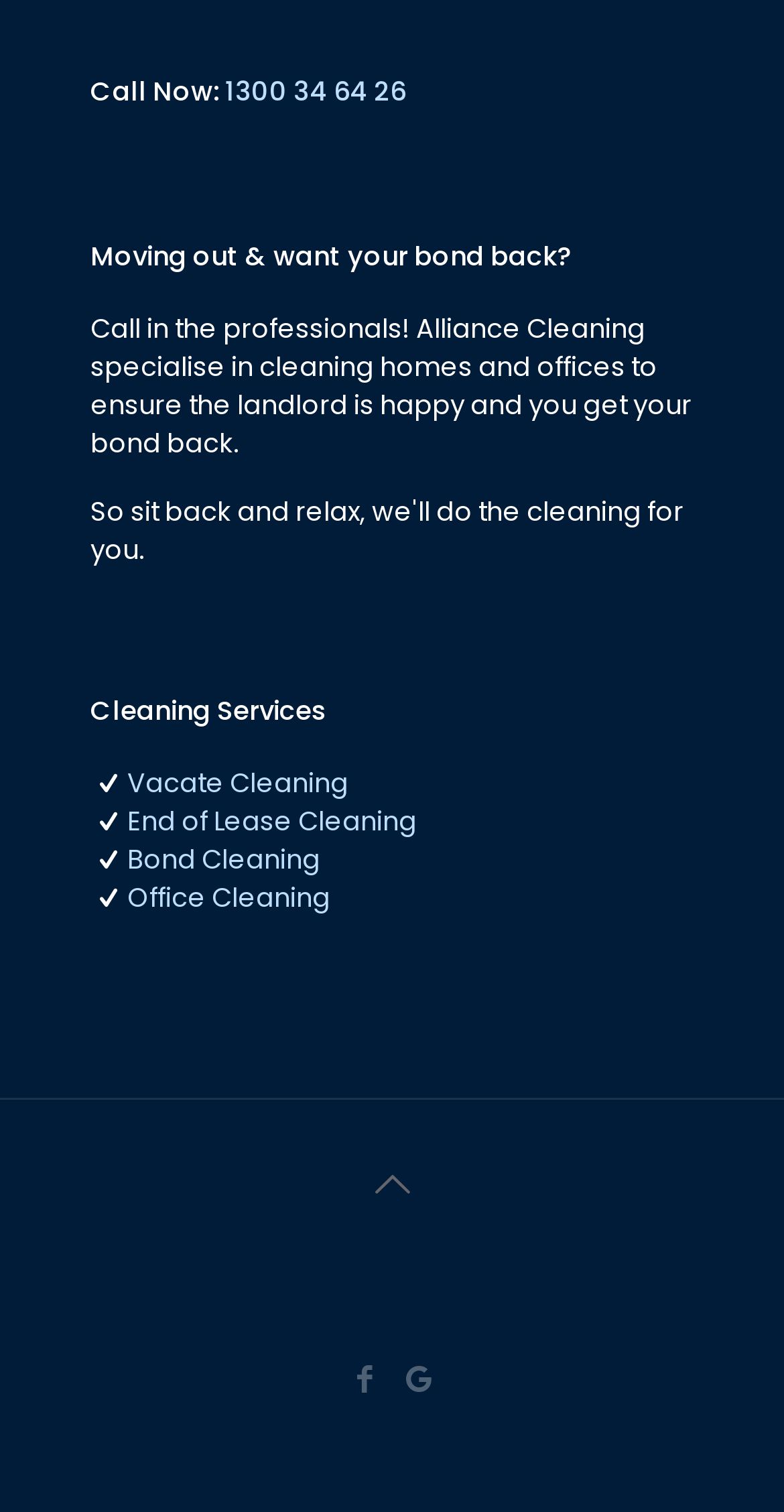Provide your answer in one word or a succinct phrase for the question: 
How many social media links are there?

2